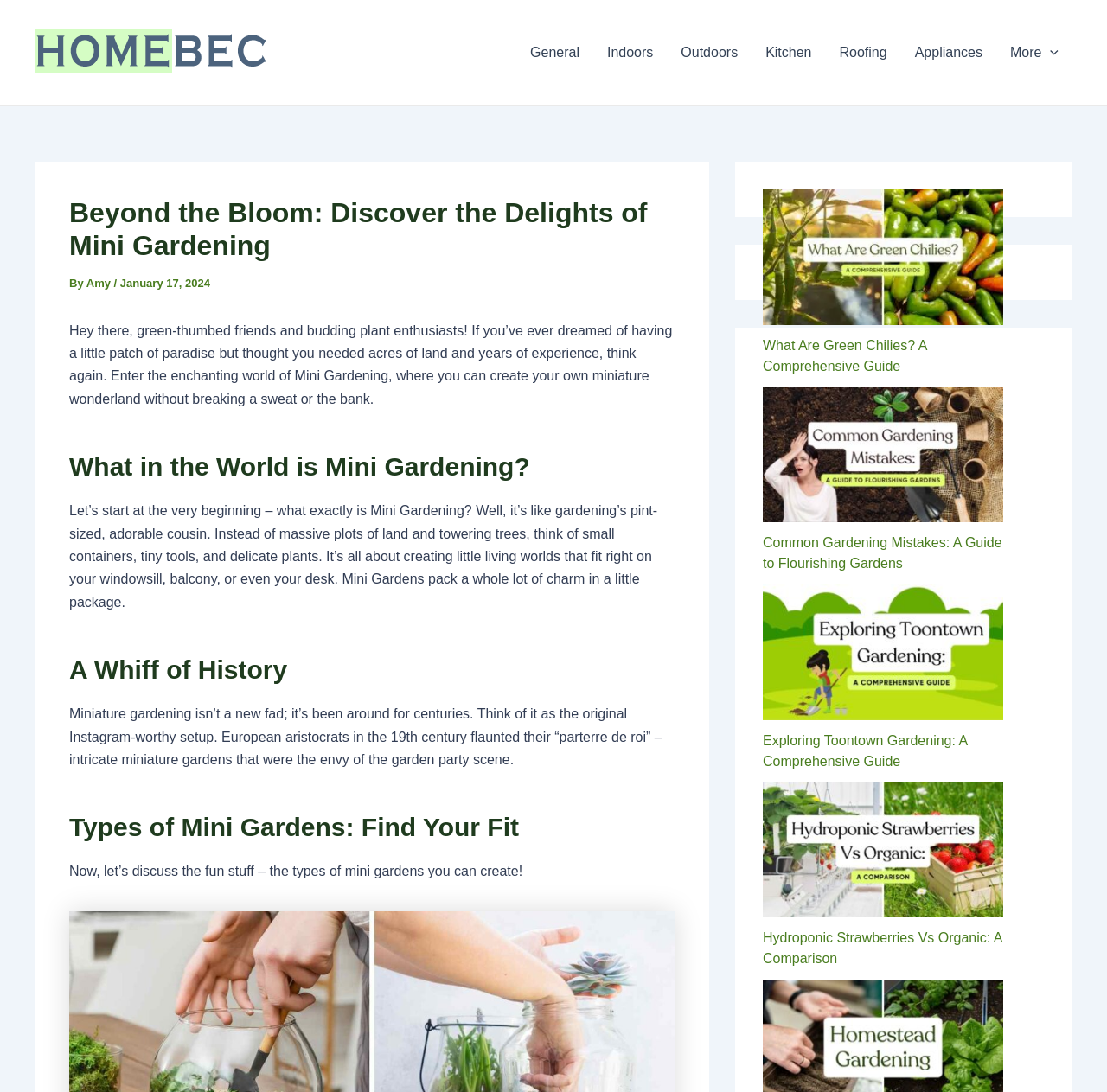Specify the bounding box coordinates of the area to click in order to execute this command: 'Read the article about What Are Green Chilies'. The coordinates should consist of four float numbers ranging from 0 to 1, and should be formatted as [left, top, right, bottom].

[0.689, 0.309, 0.837, 0.342]